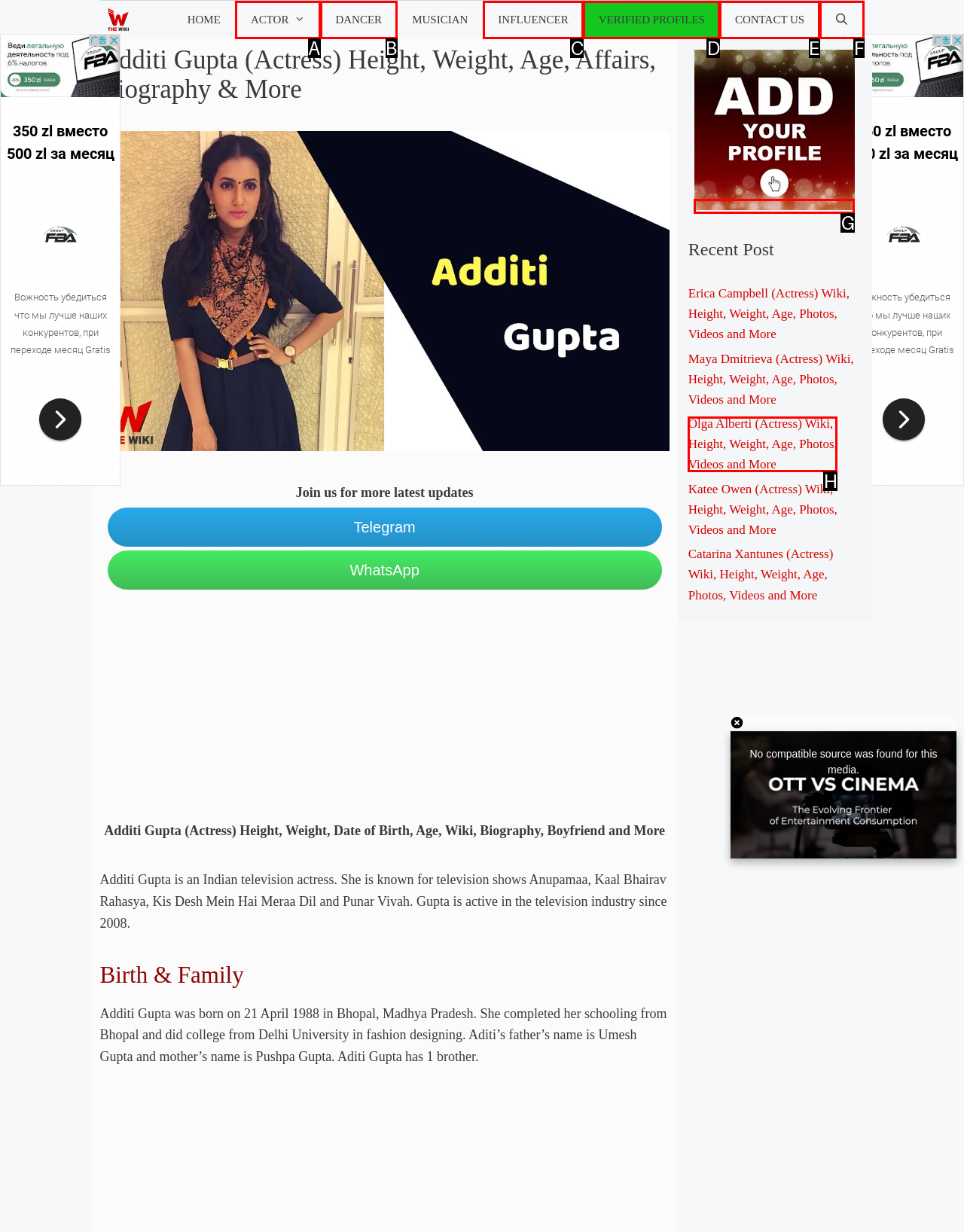Identify the letter that best matches this UI element description: alt="Make_Profile_Video"
Answer with the letter from the given options.

G